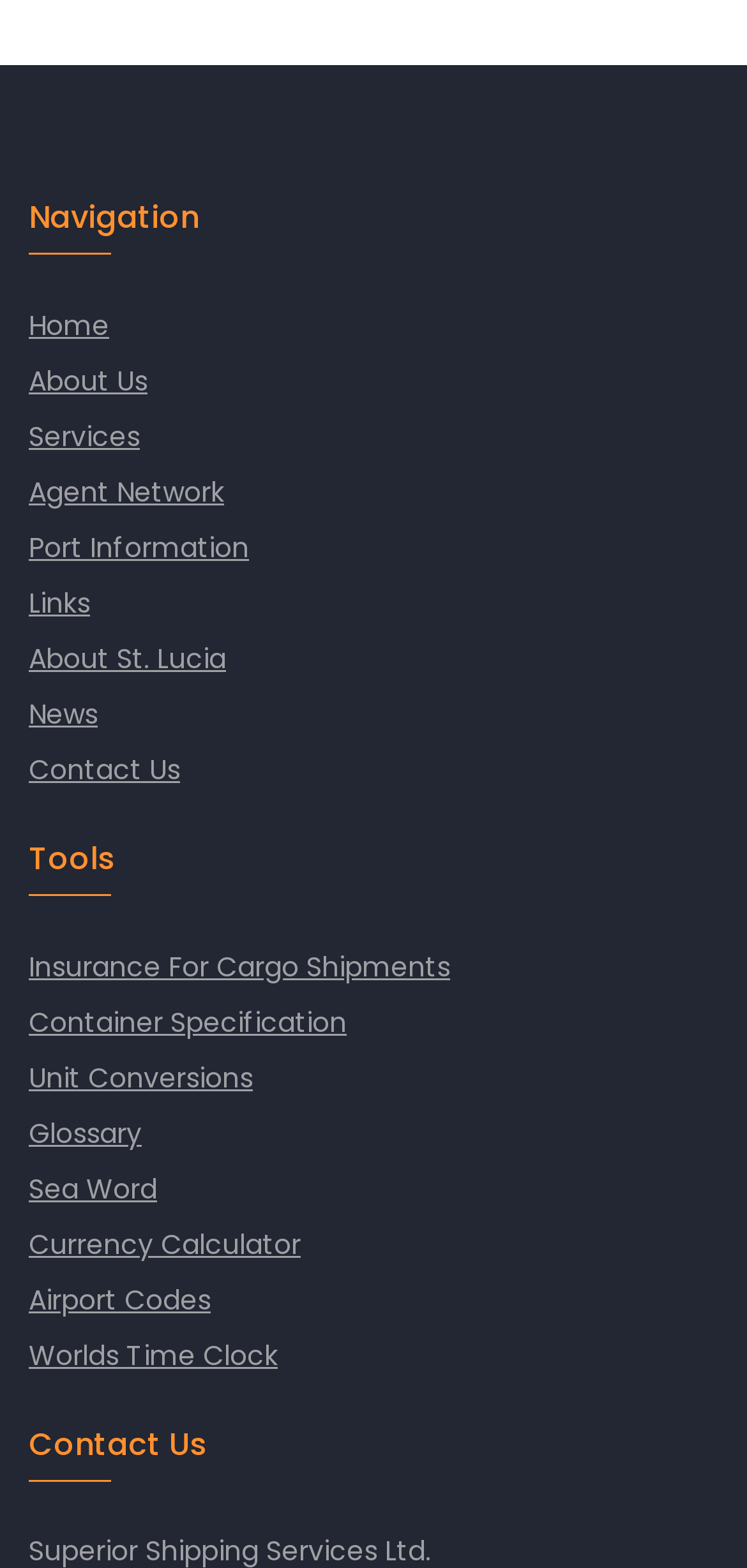Kindly determine the bounding box coordinates of the area that needs to be clicked to fulfill this instruction: "Get Insurance For Cargo Shipments".

[0.038, 0.604, 0.603, 0.629]